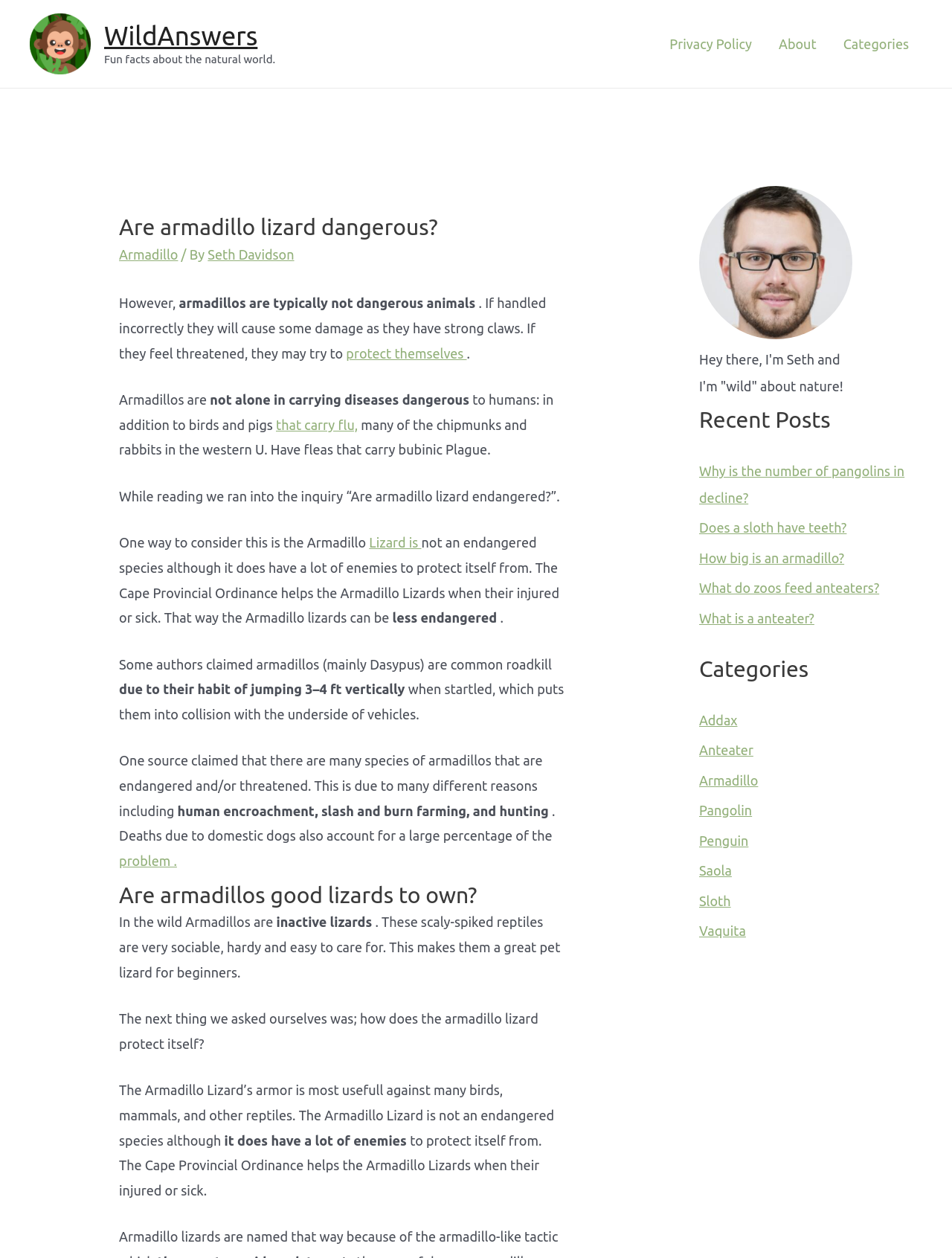Find the bounding box coordinates of the element's region that should be clicked in order to follow the given instruction: "Read the article about armadillo lizard". The coordinates should consist of four float numbers between 0 and 1, i.e., [left, top, right, bottom].

[0.125, 0.17, 0.594, 0.21]